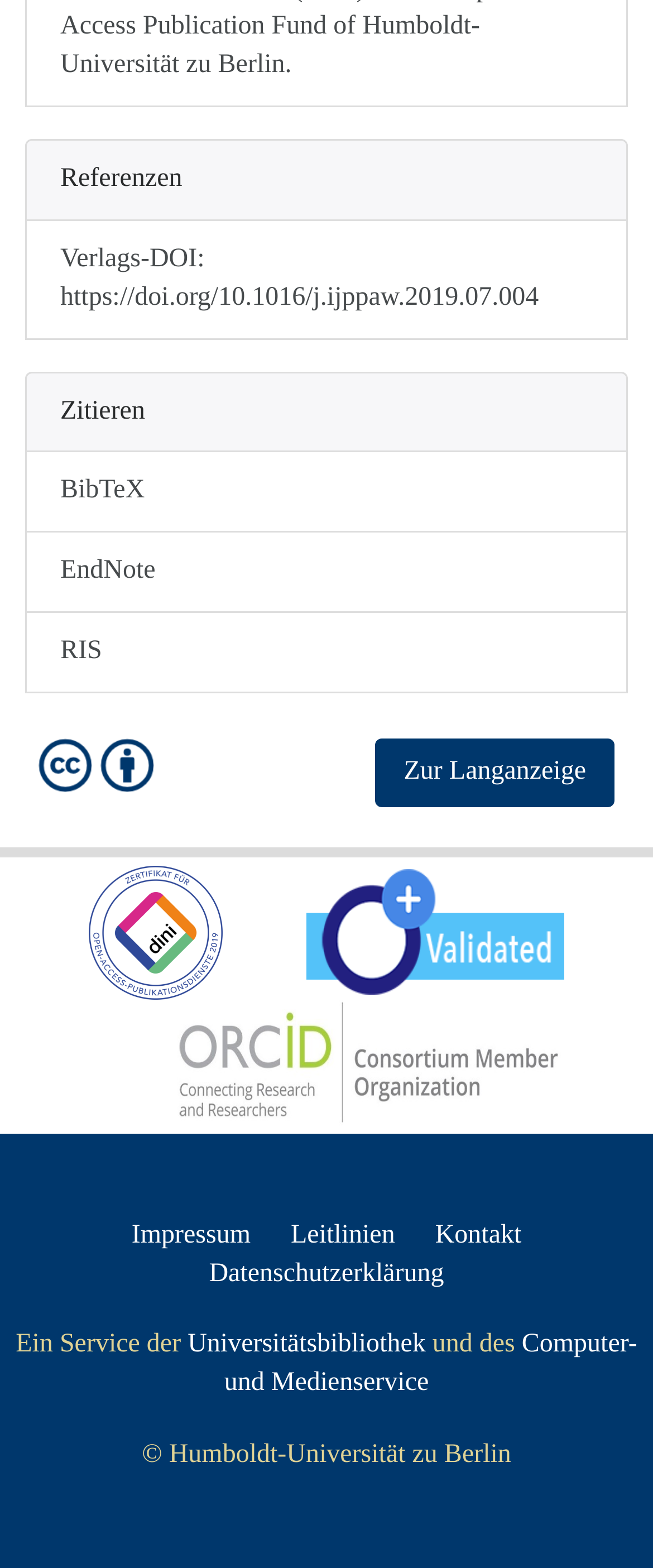Identify the bounding box coordinates for the region to click in order to carry out this instruction: "View data privacy statement". Provide the coordinates using four float numbers between 0 and 1, formatted as [left, top, right, bottom].

[0.32, 0.803, 0.68, 0.821]